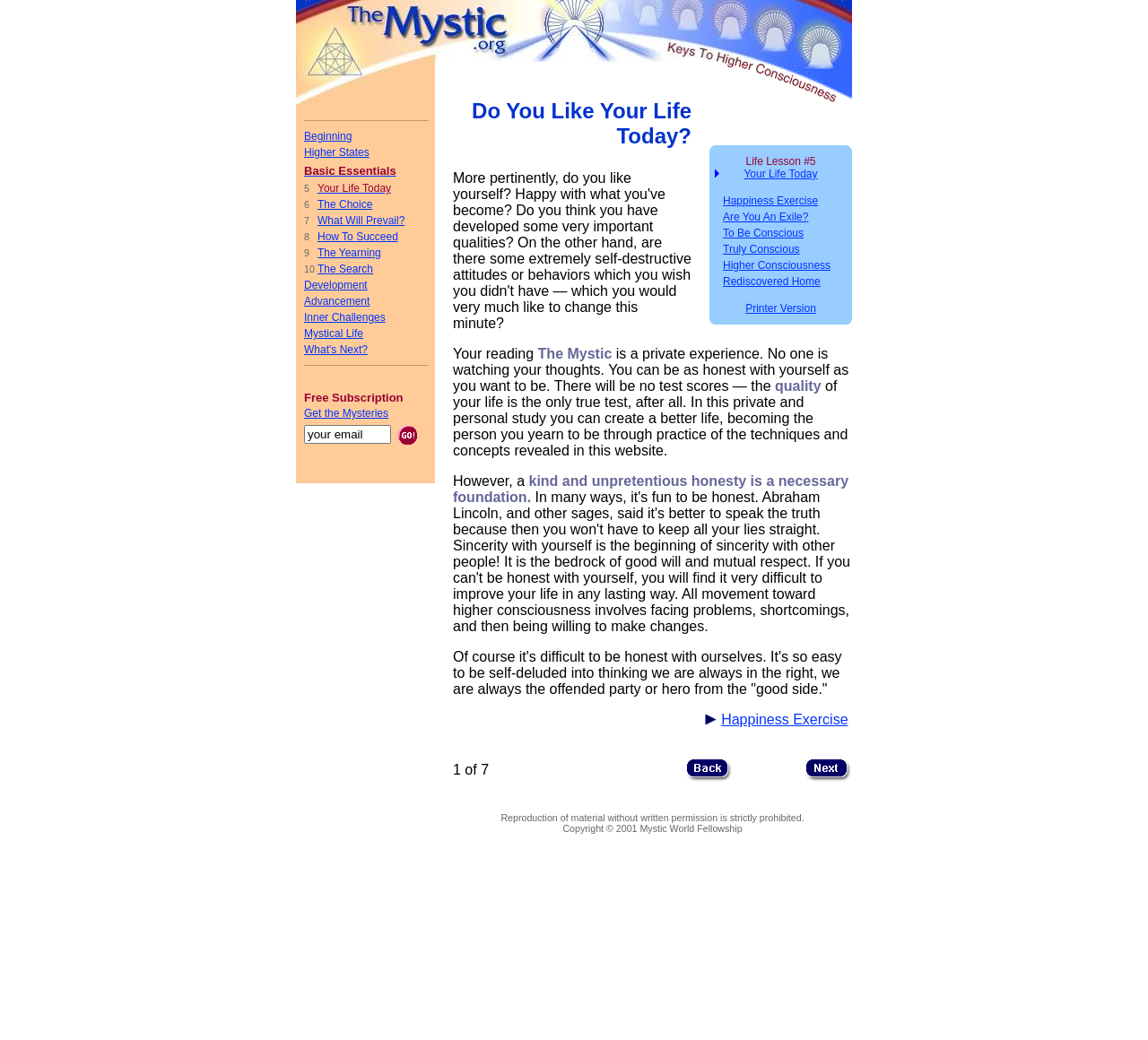Describe every aspect of the webpage in a detailed manner.

The webpage has a title "Do You Like Your Life Today?" and a meta description that reads "If you can't be honest with yourself, you will find it very difficult to improve your life in any lasting way." 

At the top of the page, there is a link to "The Mystic - return to home page" located near the top left corner. Below this, there is a table with multiple rows and columns. The table takes up most of the page's content area. 

In the table, there are 19 rows, each containing a grid cell with a number (from 1 to 10, and then some blank cells) and a link to a specific topic, such as "Beginning", "Higher States", "Basic Essentials", and so on. These links are arranged in a vertical column, with the numbers and links alternating. 

There is also an image located at the top left corner of the page, above the table. 

At the bottom of the table, there is a section with a text box and a "Go" button, where users can enter their email address to subscribe to a newsletter or service. 

Overall, the webpage appears to be a portal or hub for accessing various resources or articles related to personal development, spirituality, and self-improvement.